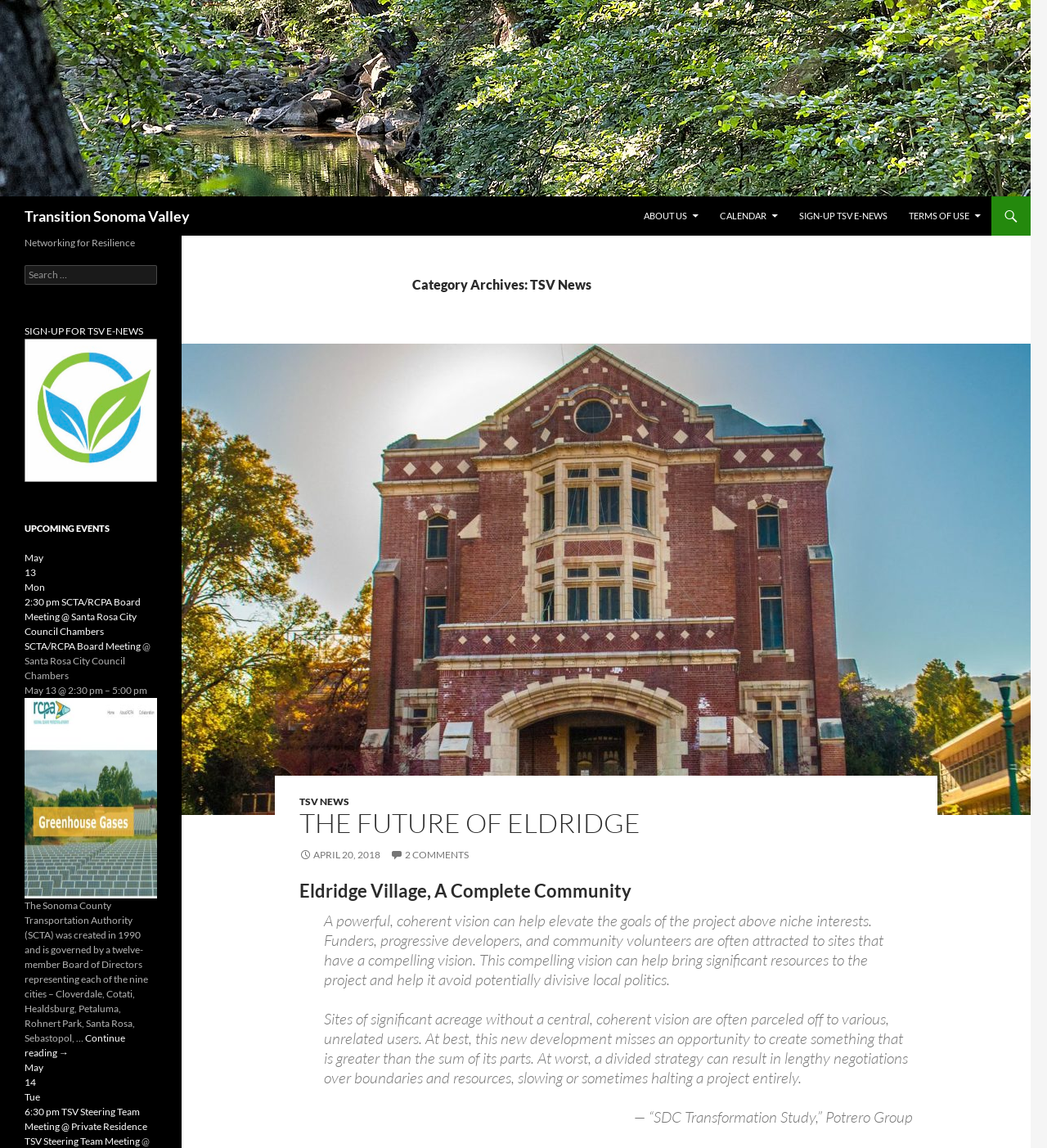Carefully observe the image and respond to the question with a detailed answer:
What is the purpose of the 'SIGN-UP FOR TSV E-NEWS' link?

The 'SIGN-UP FOR TSV E-NEWS' link is located in the sidebar of the webpage. Its purpose is to allow users to sign up for the Transition Sonoma Valley newsletter, which suggests that it will provide updates and news about the organization.